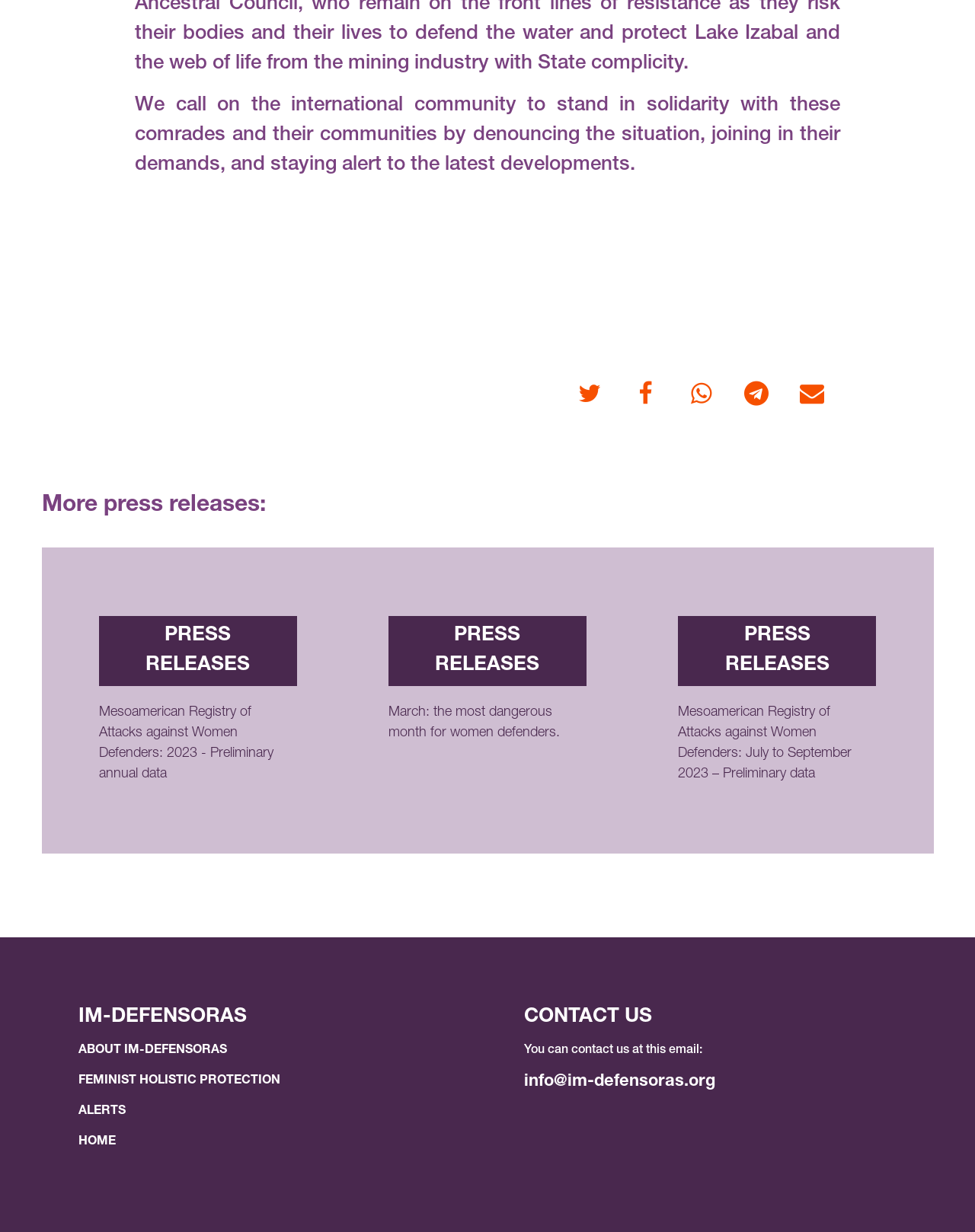What is the email address to contact?
From the image, respond using a single word or phrase.

info@im-defensoras.org